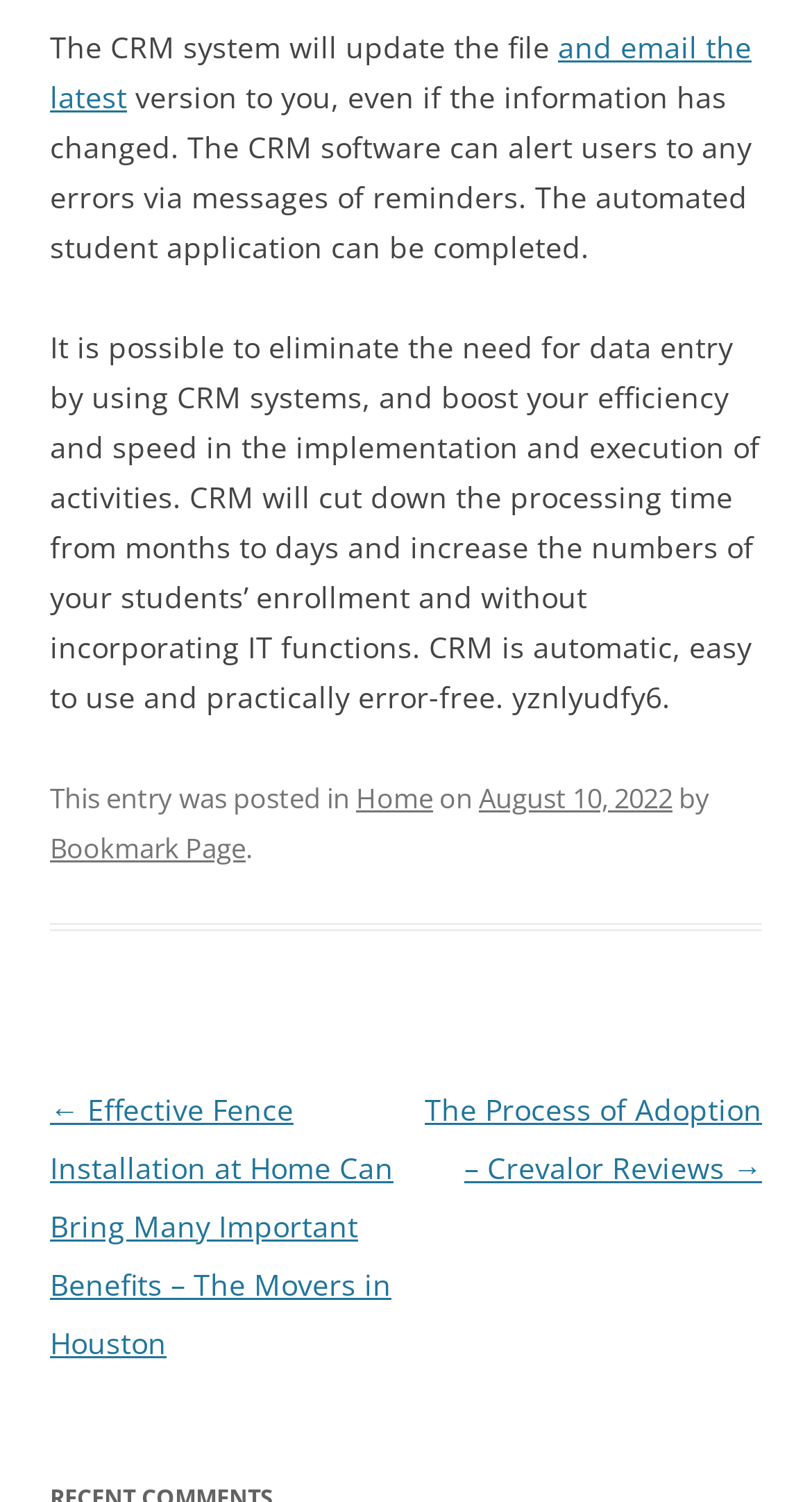Extract the bounding box coordinates for the described element: "August 10, 2022". The coordinates should be represented as four float numbers between 0 and 1: [left, top, right, bottom].

[0.59, 0.518, 0.828, 0.543]